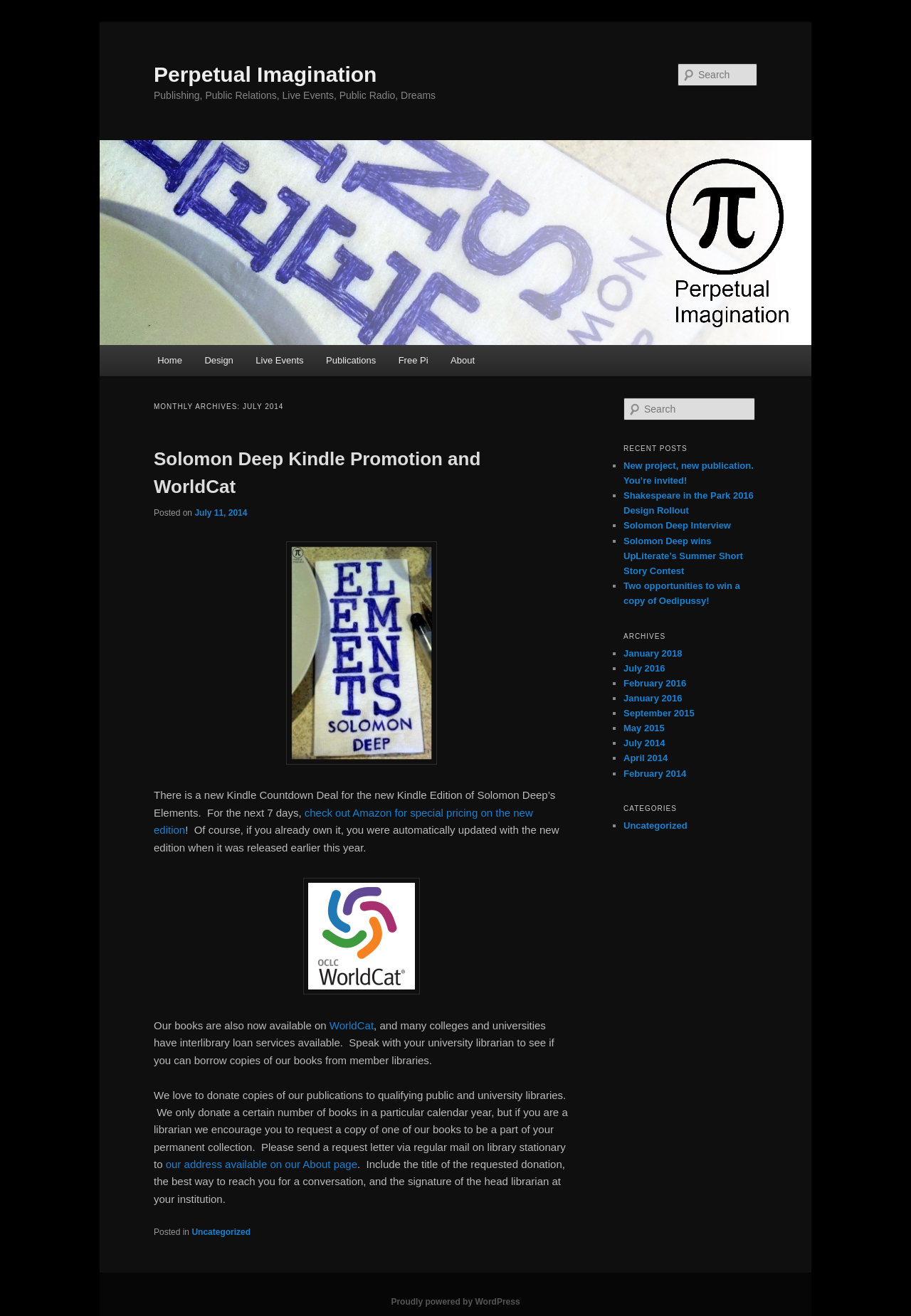Given the description of the UI element: "parent_node: Perpetual Imagination", predict the bounding box coordinates in the form of [left, top, right, bottom], with each value being a float between 0 and 1.

[0.109, 0.106, 0.891, 0.262]